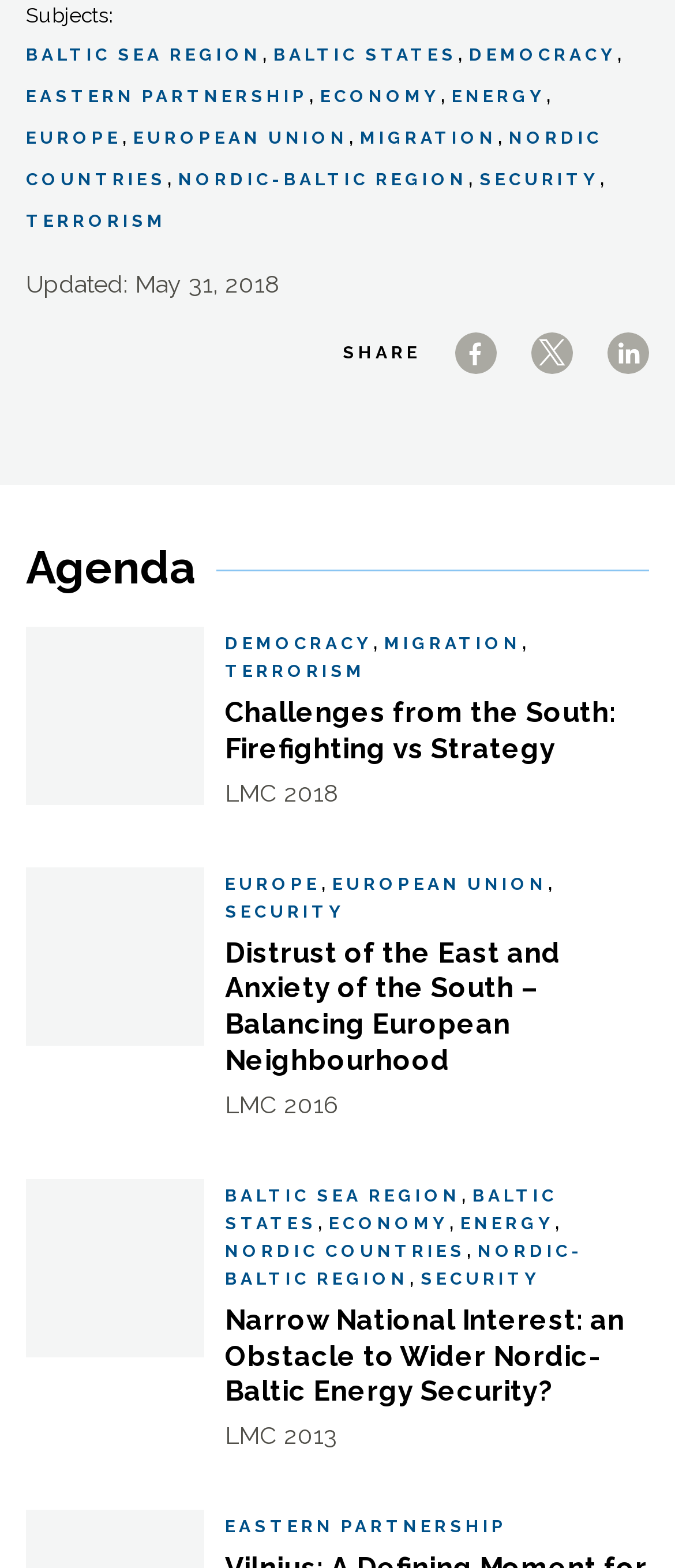Answer the following query concisely with a single word or phrase:
How many links are under the 'Agenda' heading?

9